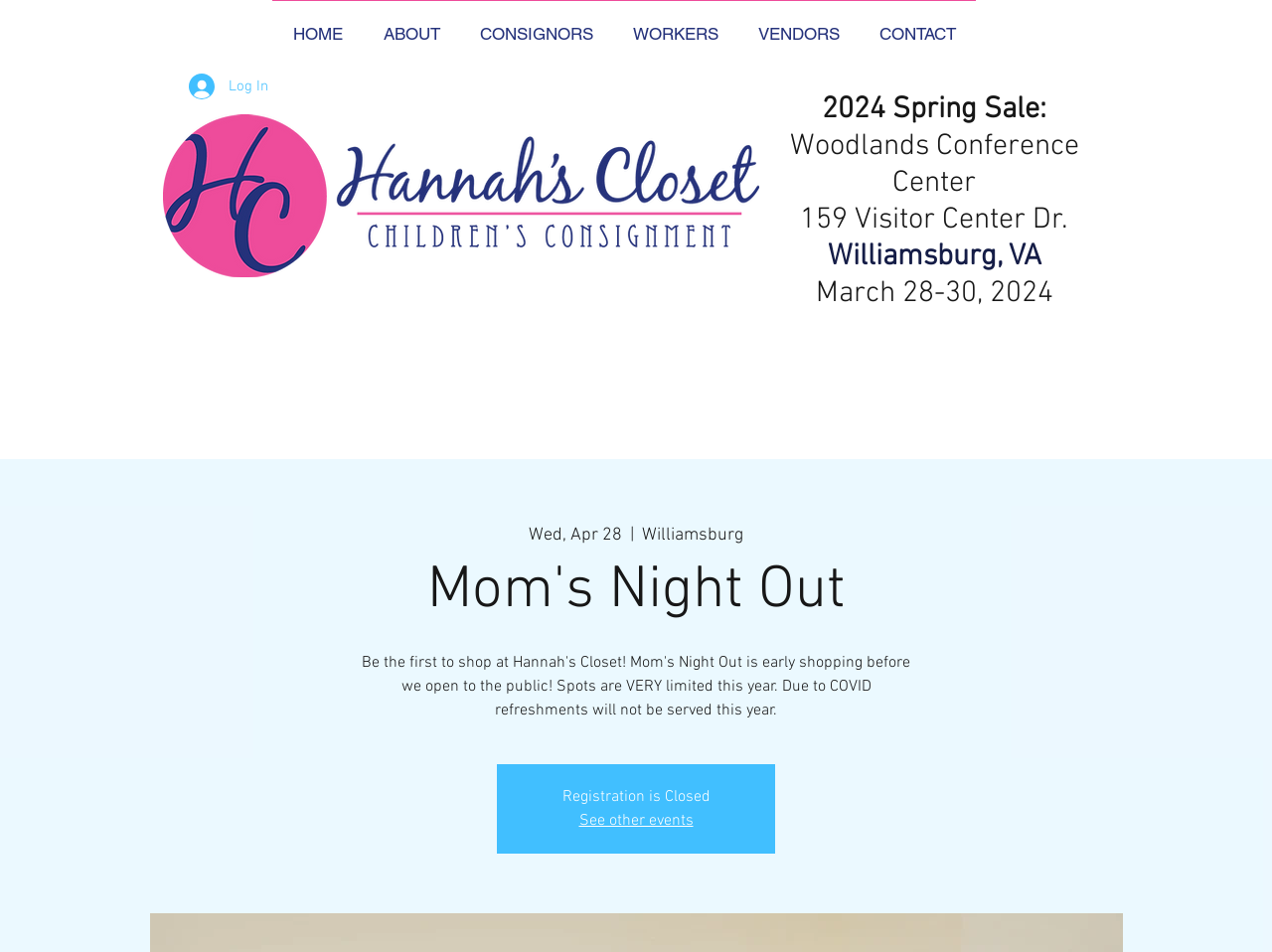Determine the bounding box coordinates of the clickable region to execute the instruction: "Go to the HOME page". The coordinates should be four float numbers between 0 and 1, denoted as [left, top, right, bottom].

[0.214, 0.0, 0.285, 0.052]